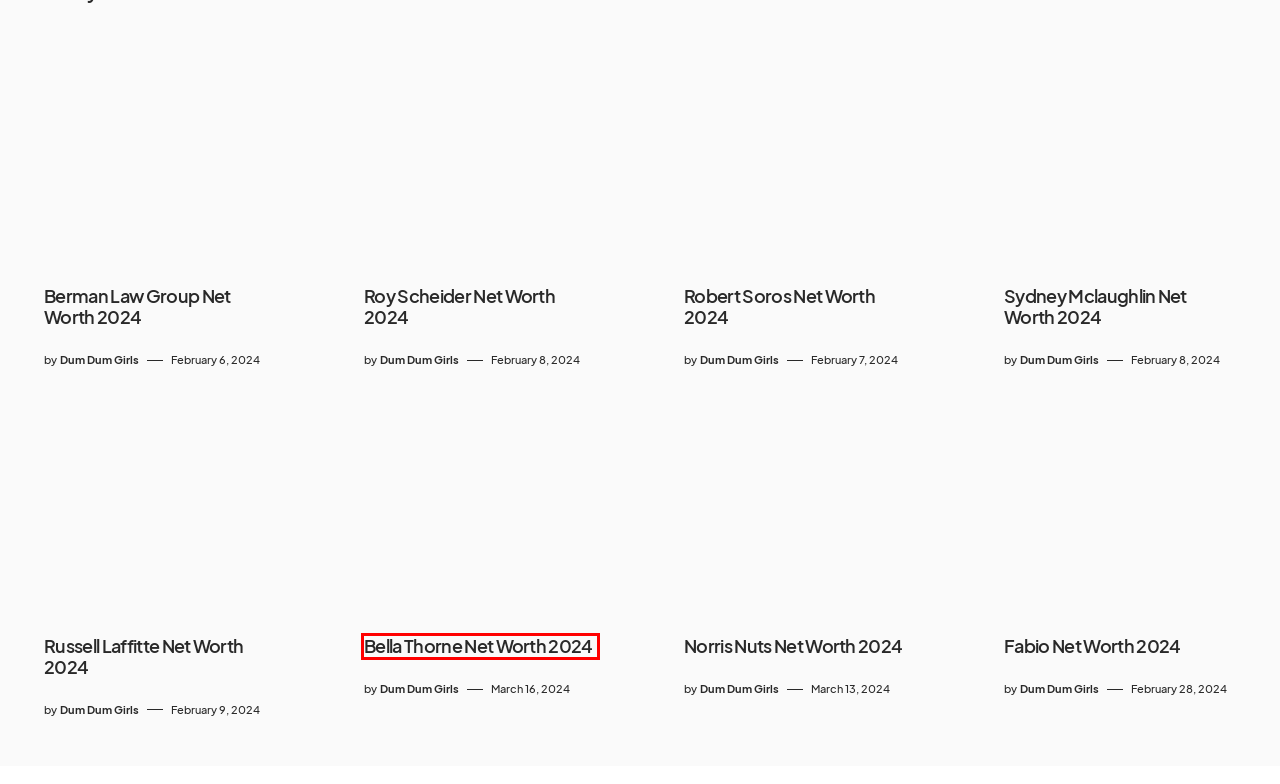Look at the screenshot of a webpage, where a red bounding box highlights an element. Select the best description that matches the new webpage after clicking the highlighted element. Here are the candidates:
A. Russell Laffitte Net Worth 2024 - Dum Dum Girls
B. Sydney Mclaughlin Net Worth 2024 - Dum Dum Girls
C. Fabio Net Worth 2024 - Dum Dum Girls
D. Berman Law Group Net Worth 2024 - Dum Dum Girls
E. Robert Soros Net Worth 2024 - Dum Dum Girls
F. Roy Scheider Net Worth 2024 - Dum Dum Girls
G. Bella Thorne Net Worth 2024 - Dum Dum Girls
H. Norris Nuts Net Worth 2024 - Dum Dum Girls

G